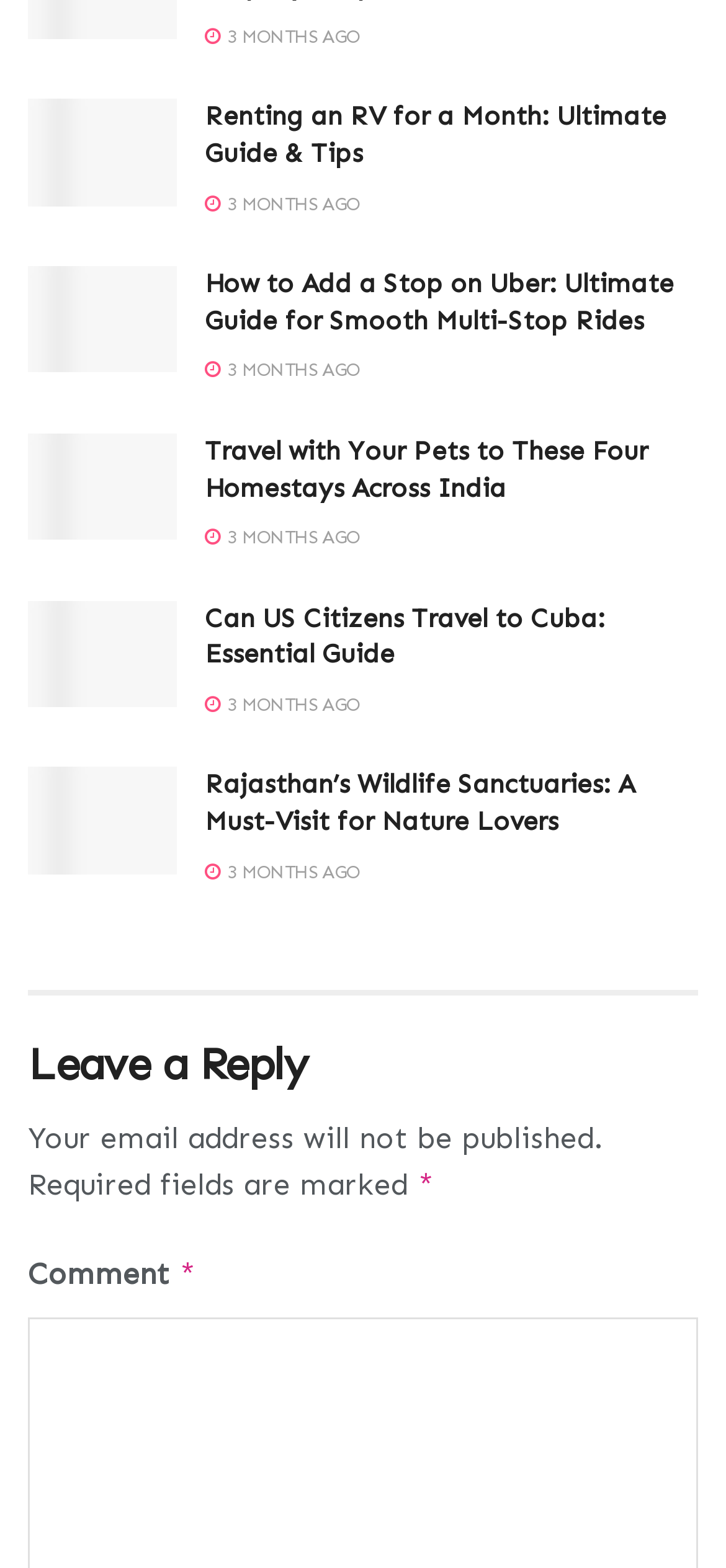Please respond to the question with a concise word or phrase:
What is required to leave a reply?

Email address and comment